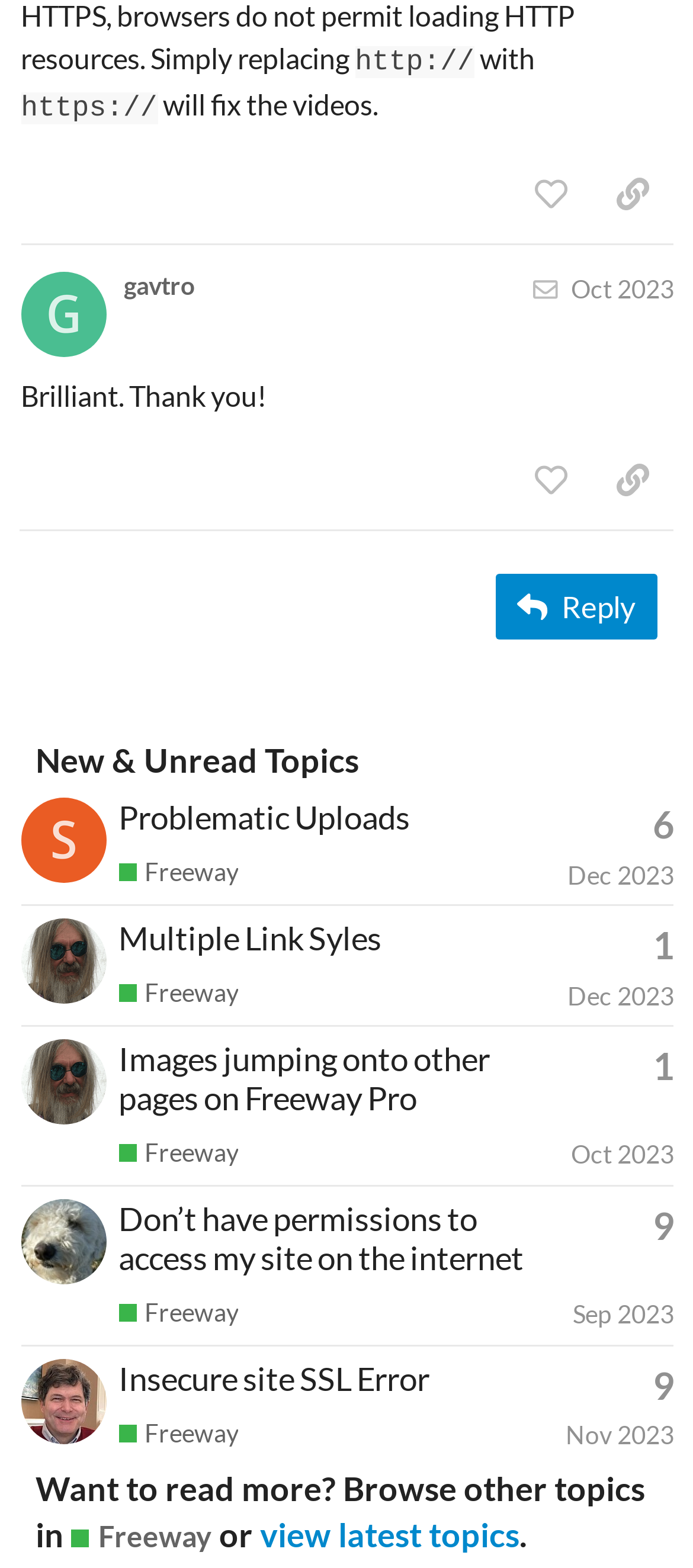Please find the bounding box coordinates of the clickable region needed to complete the following instruction: "reply to the post". The bounding box coordinates must consist of four float numbers between 0 and 1, i.e., [left, top, right, bottom].

[0.715, 0.366, 0.949, 0.408]